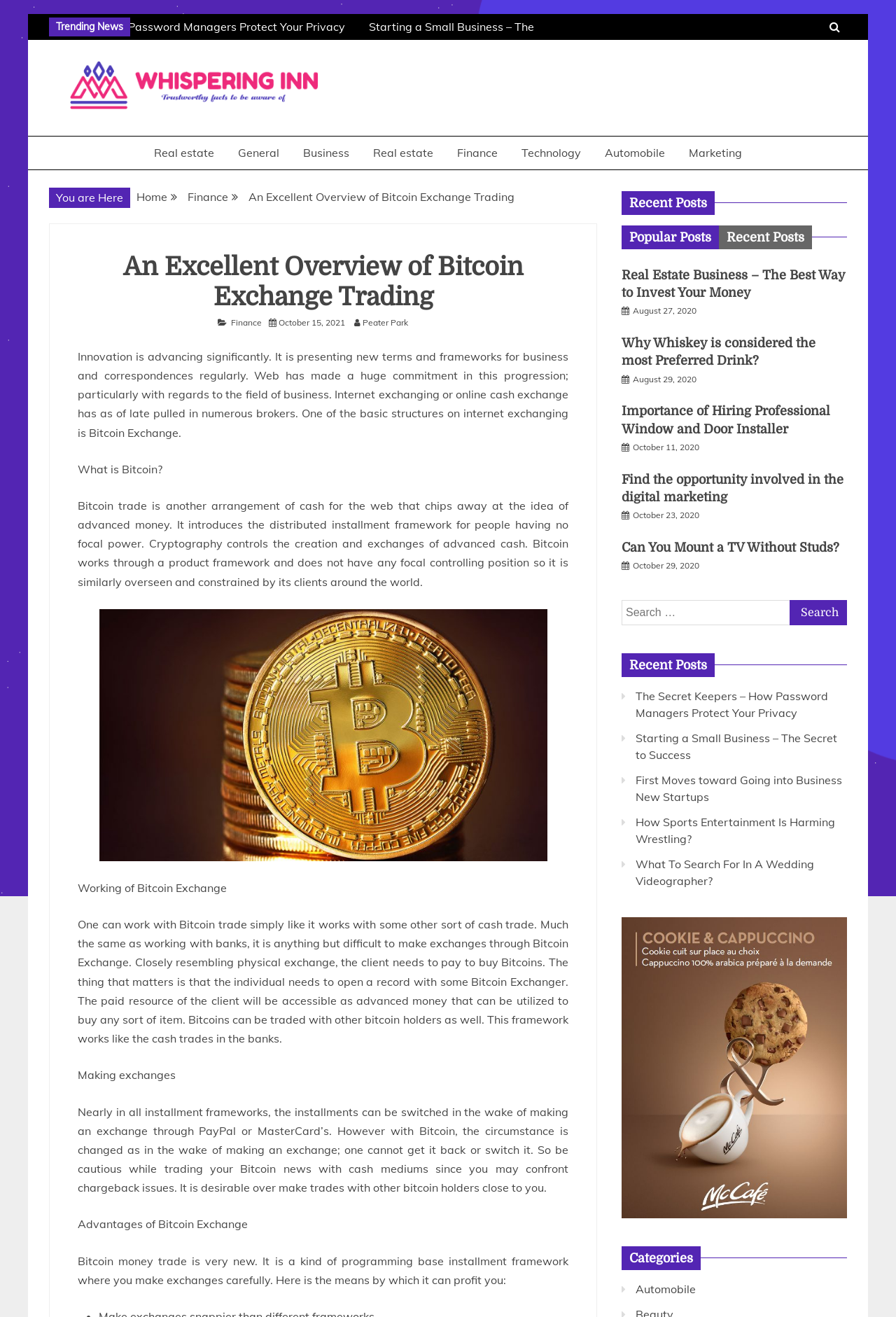What is the title of the webpage?
Refer to the image and provide a one-word or short phrase answer.

An Excellent Overview of Bitcoin Exchange Trading